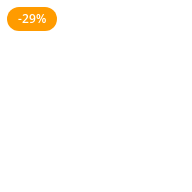Please examine the image and answer the question with a detailed explanation:
What is the primary color of the background?

The primary color of the background can be determined by analyzing the caption, which describes the background as 'predominantly white'. This suggests that the background is mostly white, with possibly some other colors or elements present, but white being the dominant color.